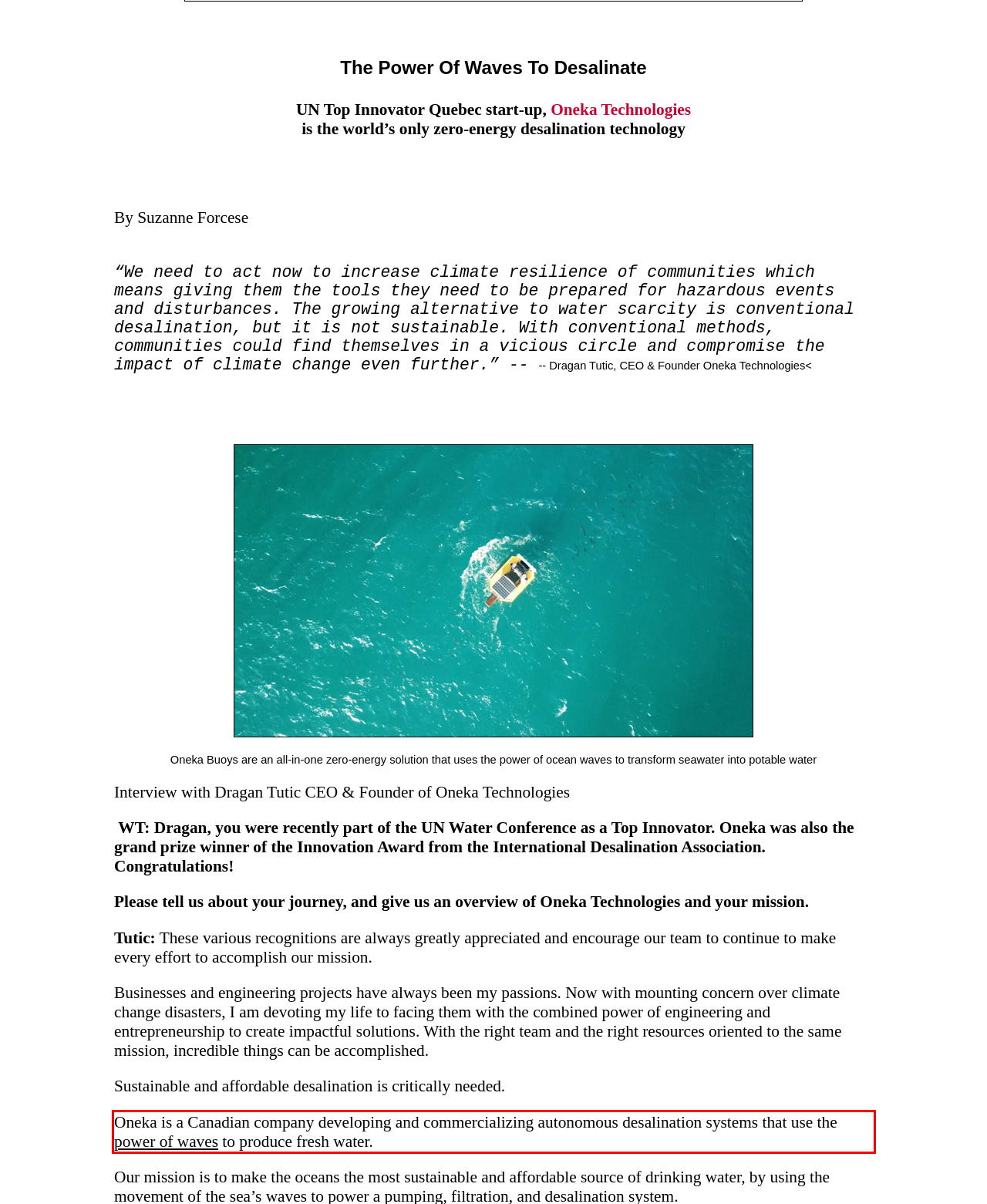Using the provided webpage screenshot, recognize the text content in the area marked by the red bounding box.

Oneka is a Canadian company developing and commercializing autonomous desalination systems that use the power of waves to produce fresh water.